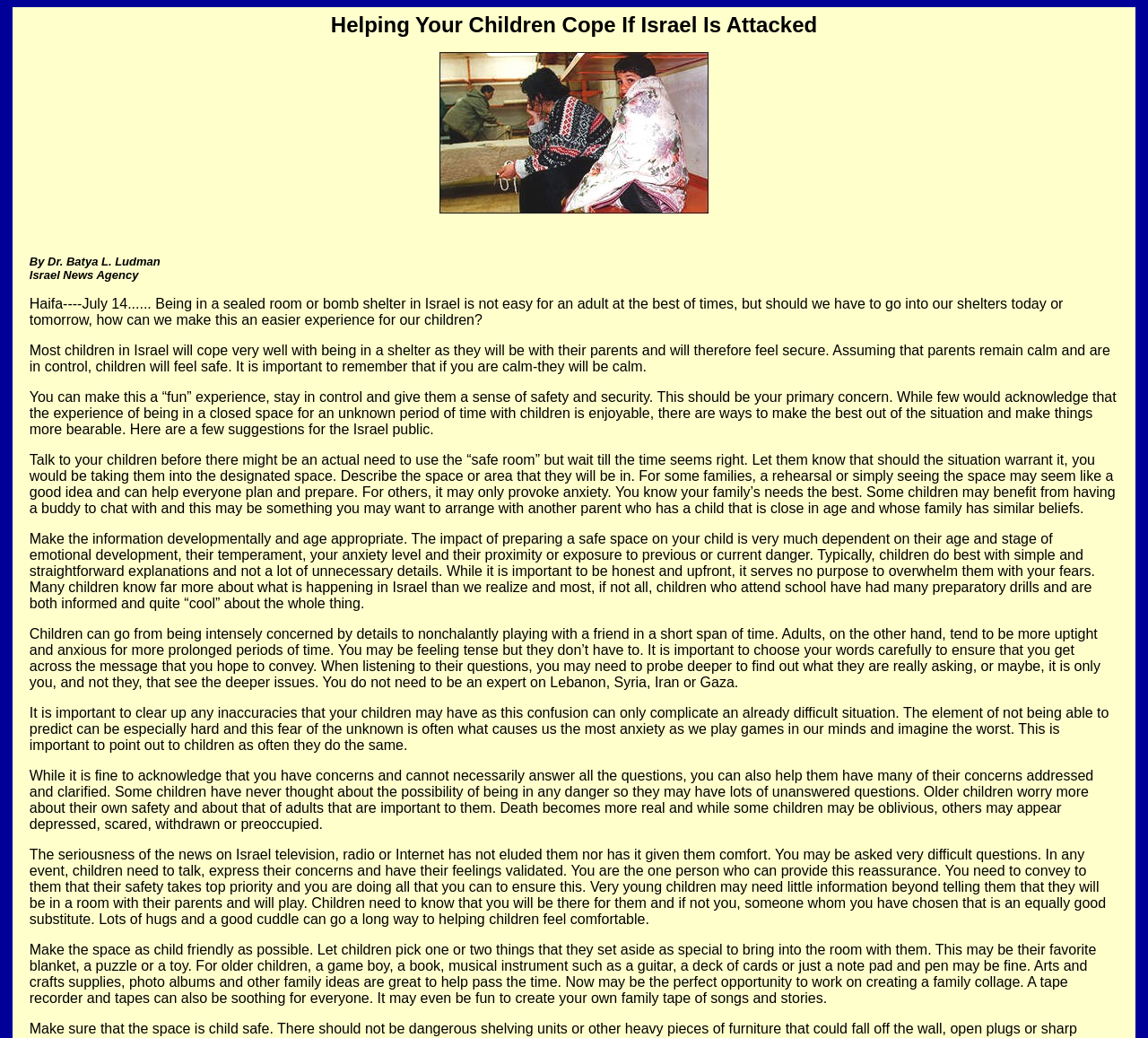What is the purpose of talking to children before using the safe room?
Using the information presented in the image, please offer a detailed response to the question.

According to the article, talking to children before using the safe room is to prepare them and let them know what to expect, which can help them feel more secure and calm in the situation.